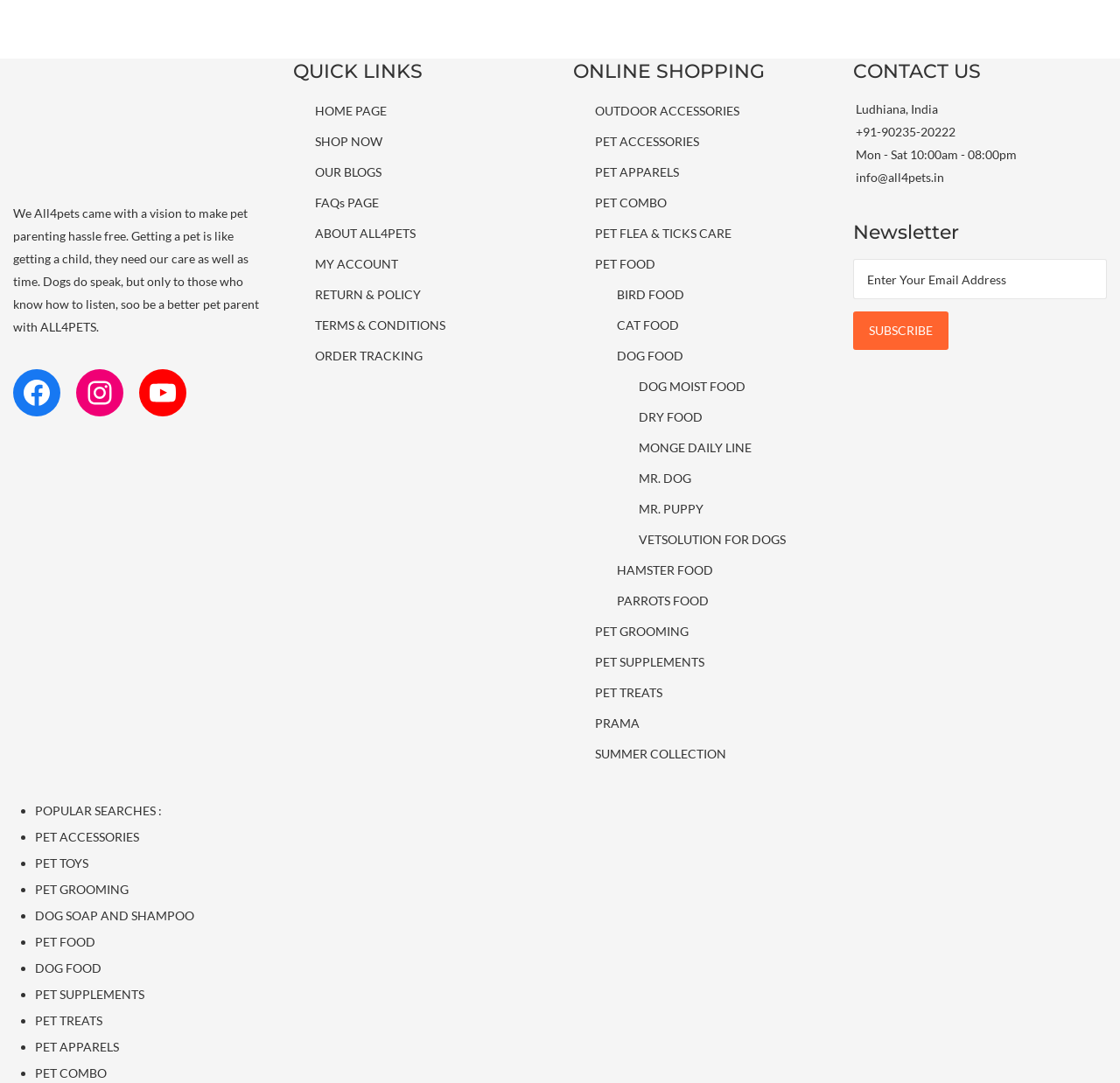Please answer the following question as detailed as possible based on the image: 
What are the categories of pet food available on the website?

The webpage has links to different categories of pet food, including Bird Food, Cat Food, Dog Food, Hamster Food, and Parrot Food, which are mentioned in the link elements with the respective text.